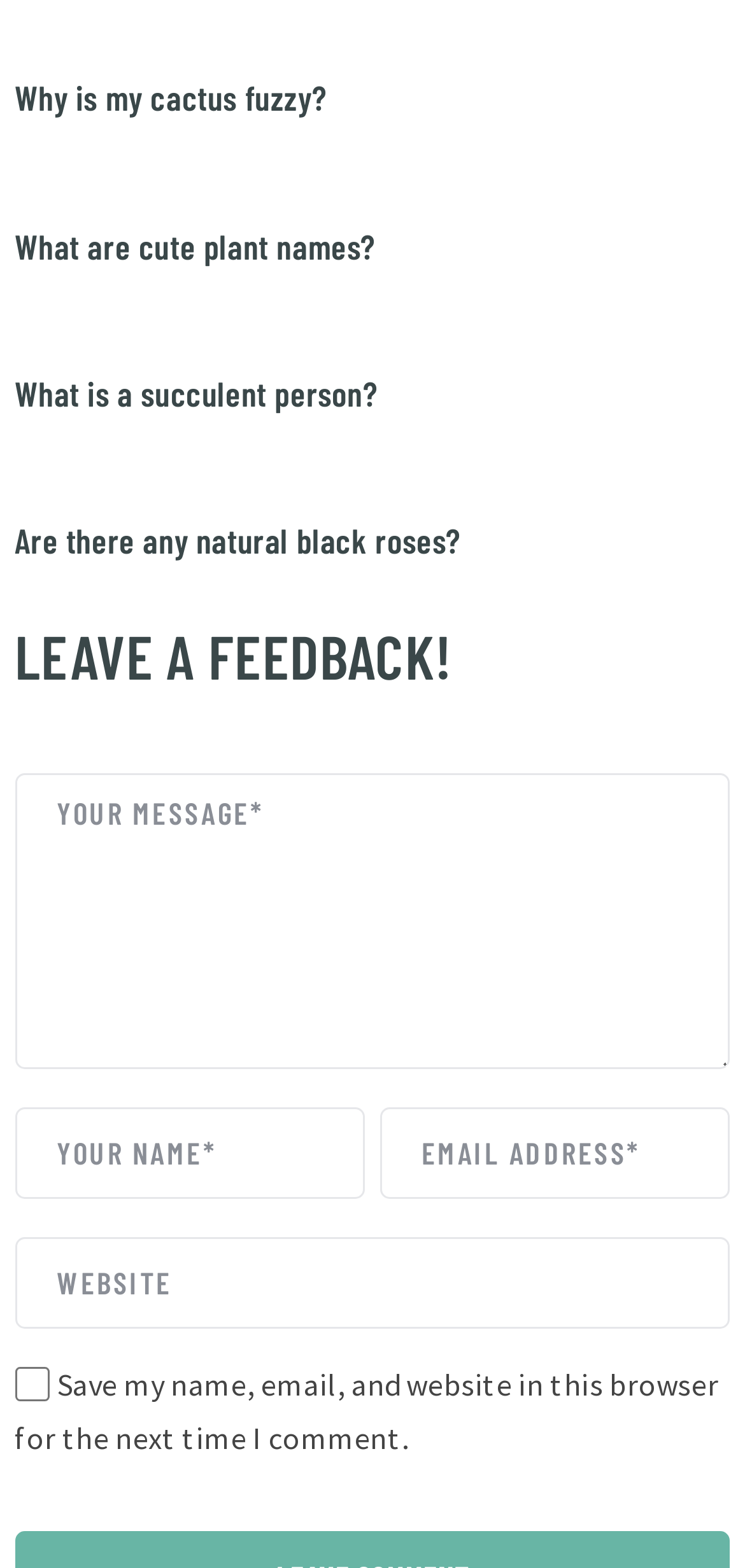Identify the bounding box coordinates of the section to be clicked to complete the task described by the following instruction: "Leave a feedback". The coordinates should be four float numbers between 0 and 1, formatted as [left, top, right, bottom].

[0.02, 0.398, 0.608, 0.437]